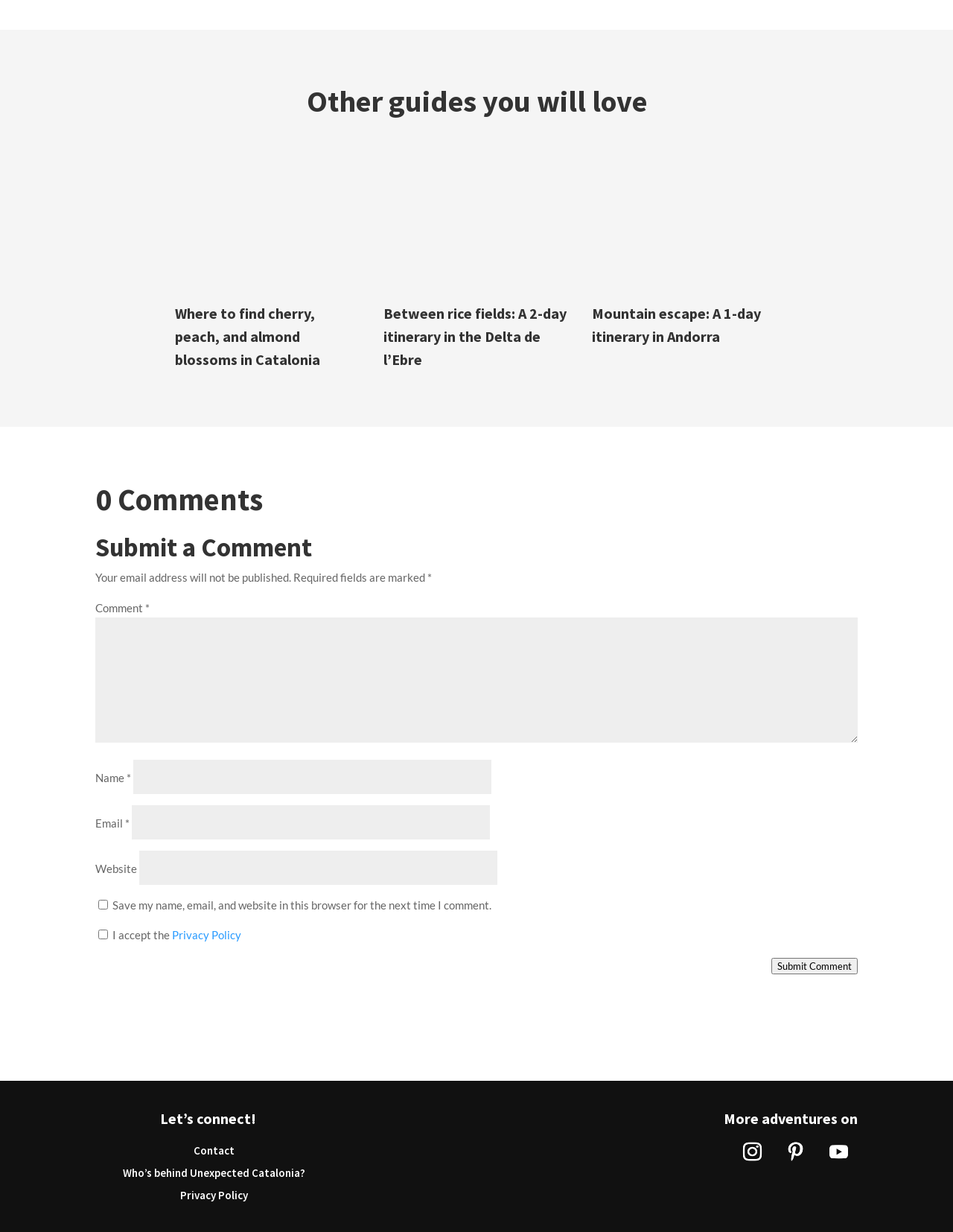What is the purpose of the checkbox 'Save my name, email, and website in this browser for the next time I comment'?
Please answer the question with a detailed response using the information from the screenshot.

I inferred the purpose of the checkbox by reading its label and considering its context. The checkbox is located near the comment submission form, and its label suggests that it allows users to save their data for future comments.